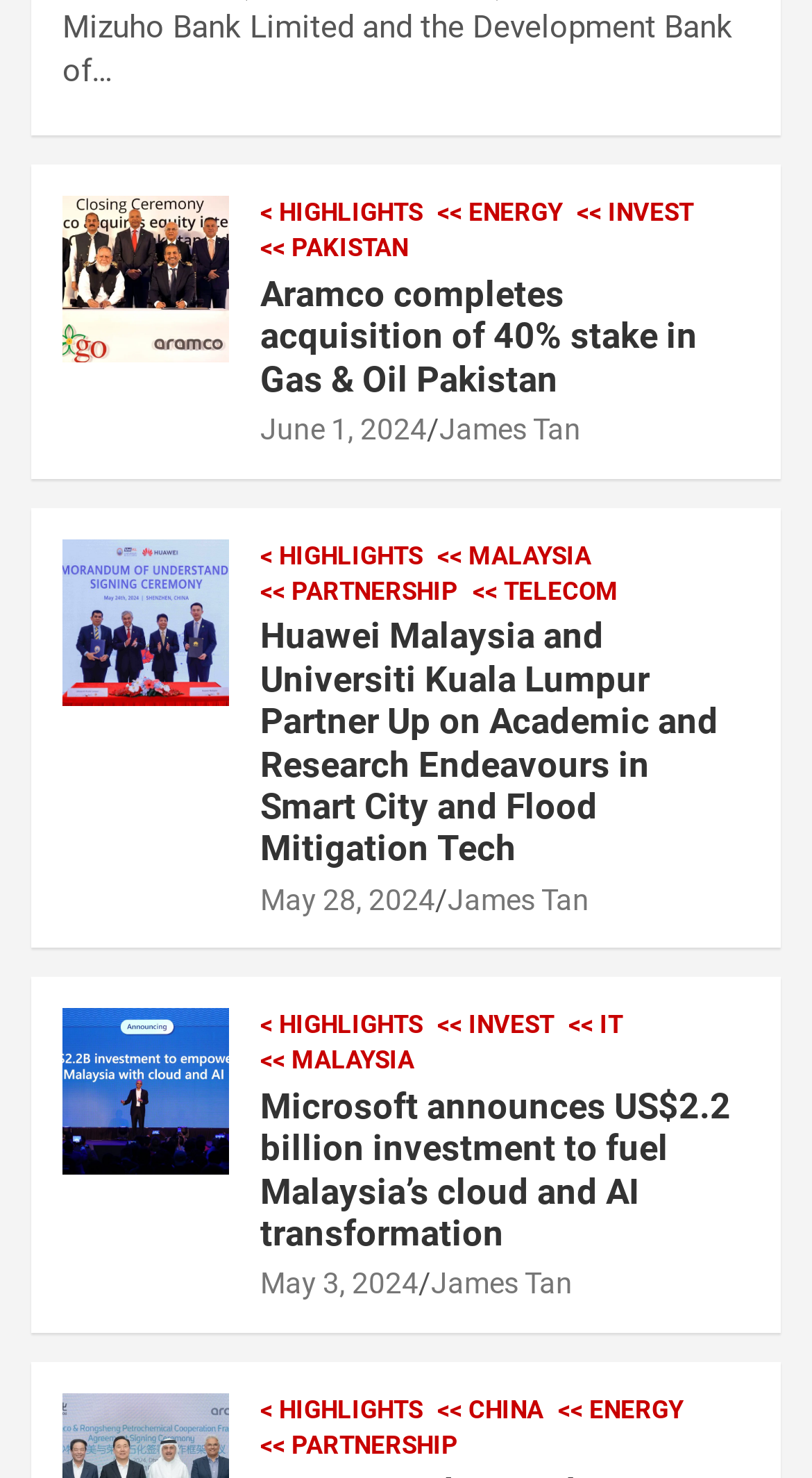Please identify the bounding box coordinates of the element's region that needs to be clicked to fulfill the following instruction: "Go to highlights page". The bounding box coordinates should consist of four float numbers between 0 and 1, i.e., [left, top, right, bottom].

[0.321, 0.133, 0.521, 0.157]